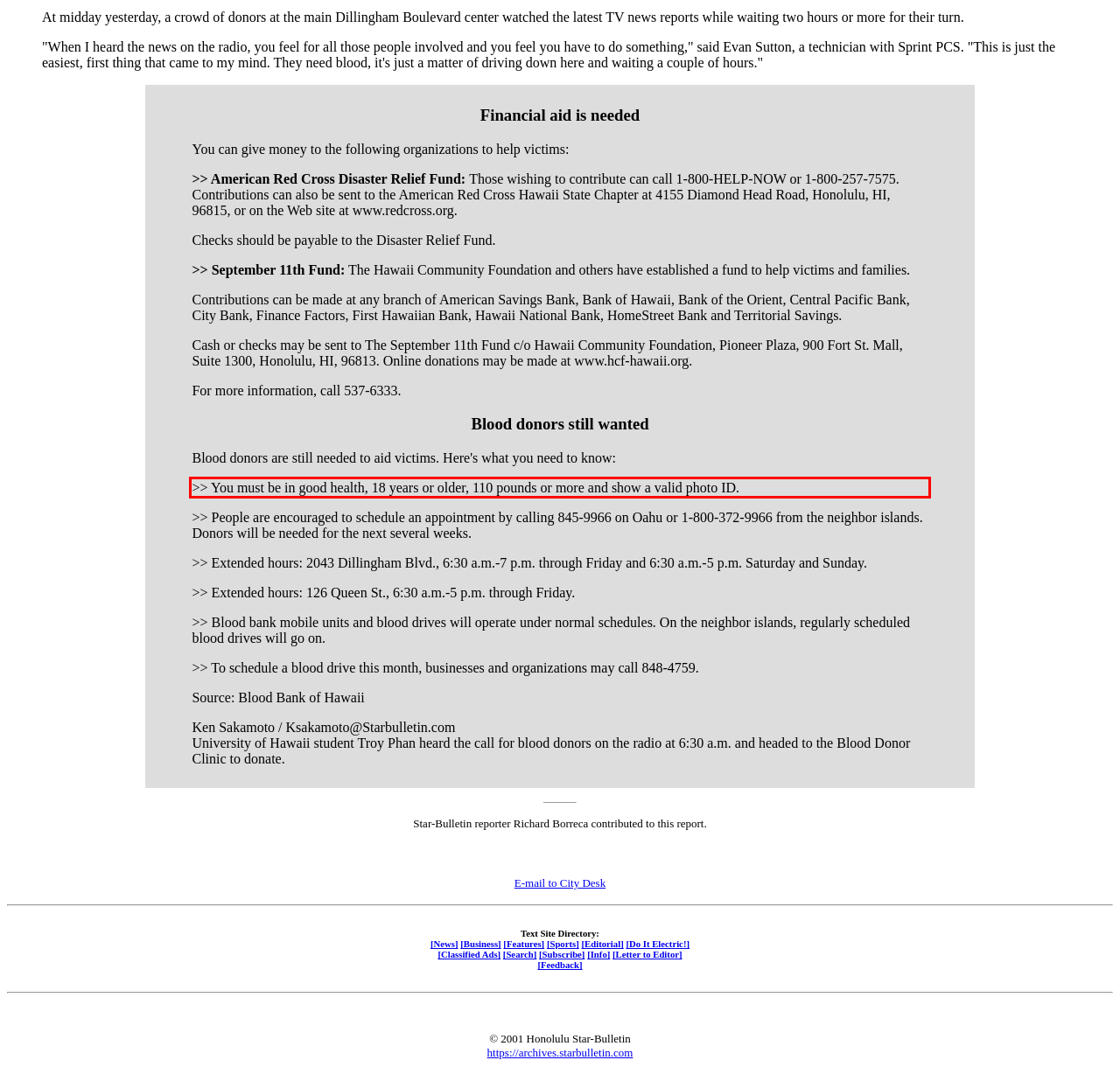Given a screenshot of a webpage with a red bounding box, extract the text content from the UI element inside the red bounding box.

>> You must be in good health, 18 years or older, 110 pounds or more and show a valid photo ID.